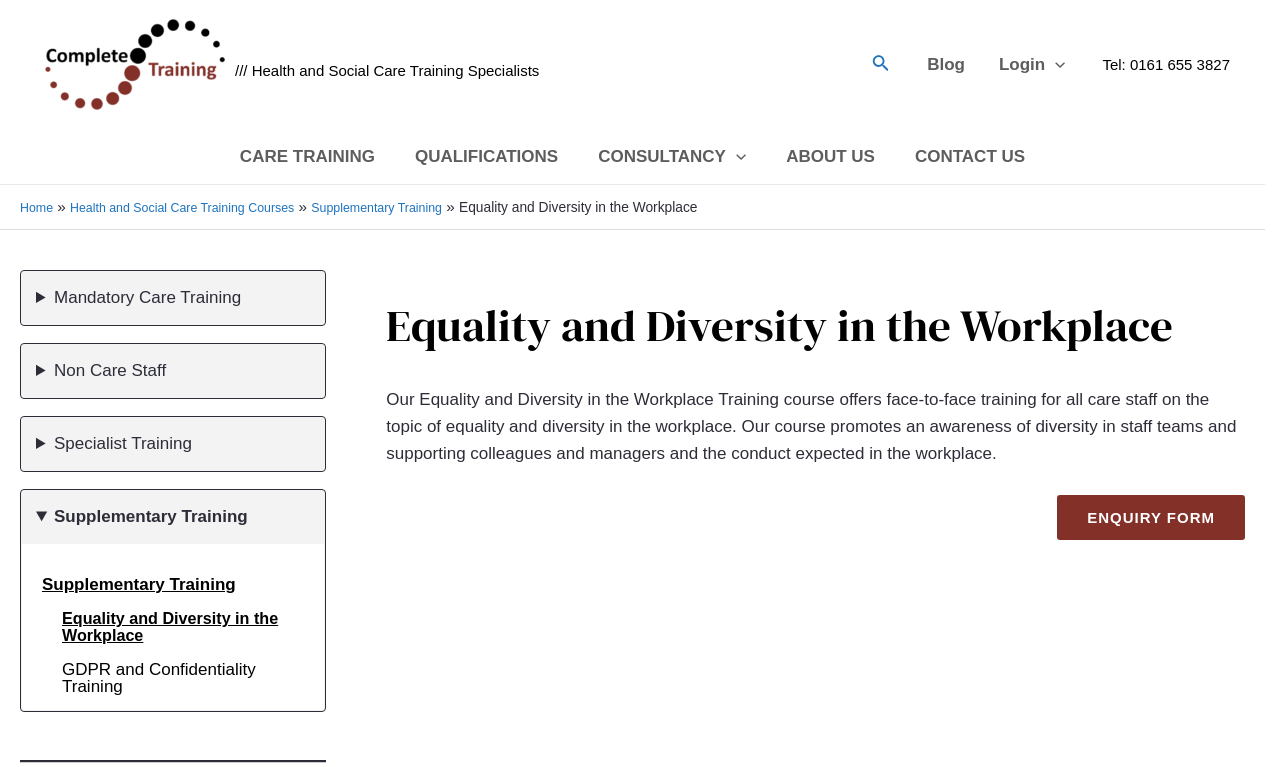Provide the text content of the webpage's main heading.

Equality and Diversity in the Workplace